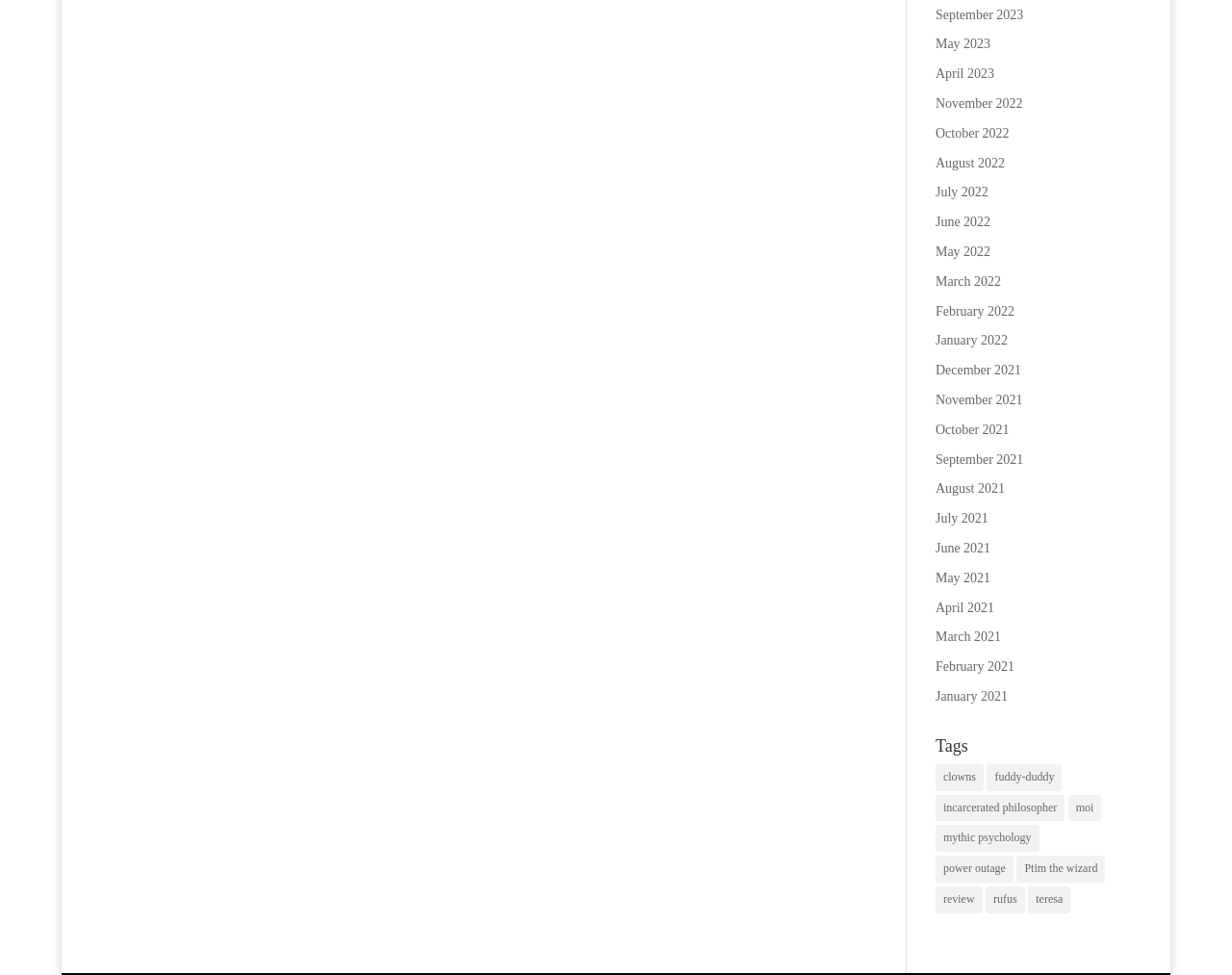Identify the bounding box coordinates of the part that should be clicked to carry out this instruction: "Explore incarcerated philosopher".

[0.759, 0.815, 0.864, 0.842]